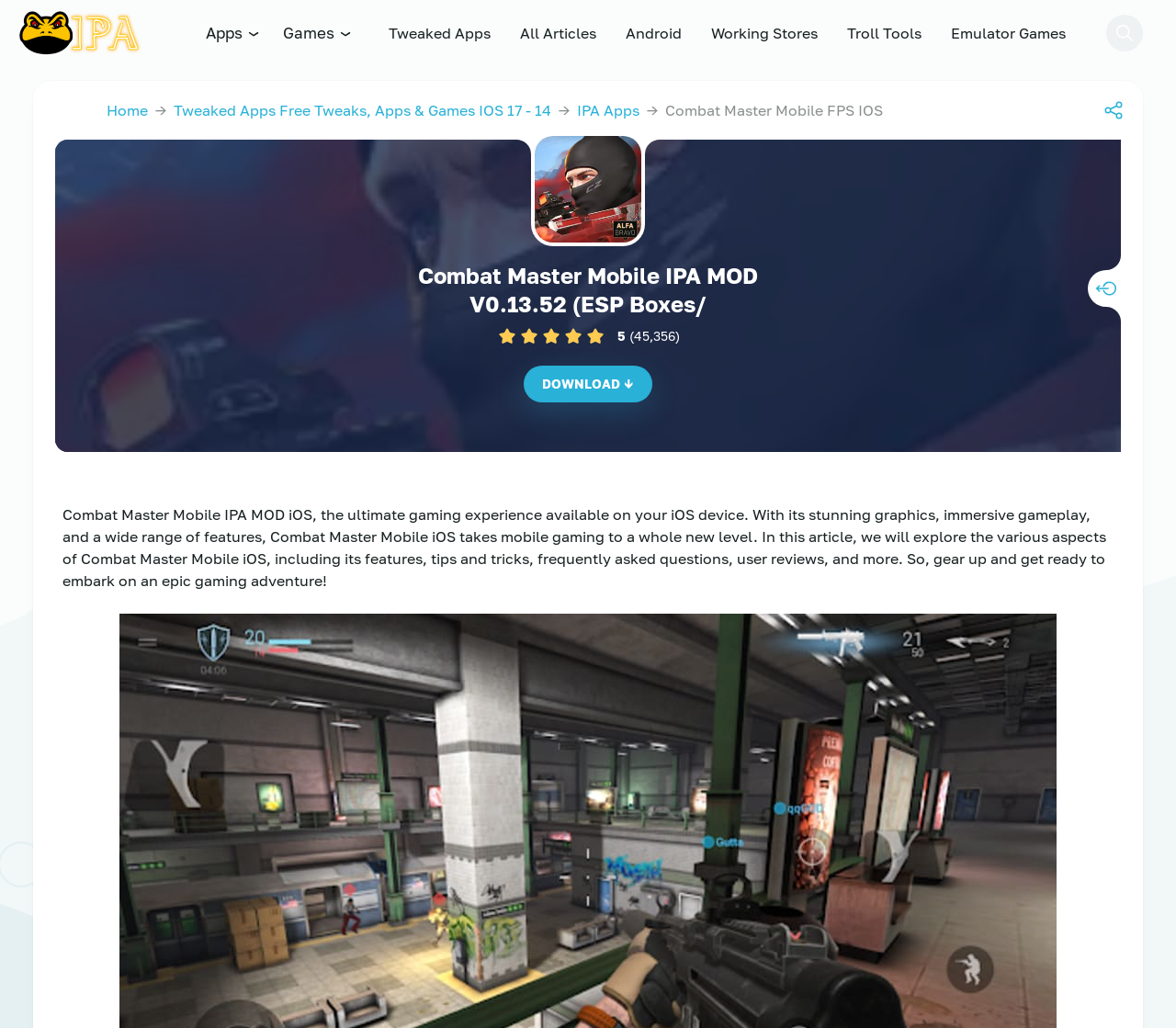Please give the bounding box coordinates of the area that should be clicked to fulfill the following instruction: "Download Combat Master Mobile IPA MOD". The coordinates should be in the format of four float numbers from 0 to 1, i.e., [left, top, right, bottom].

[0.445, 0.356, 0.555, 0.392]